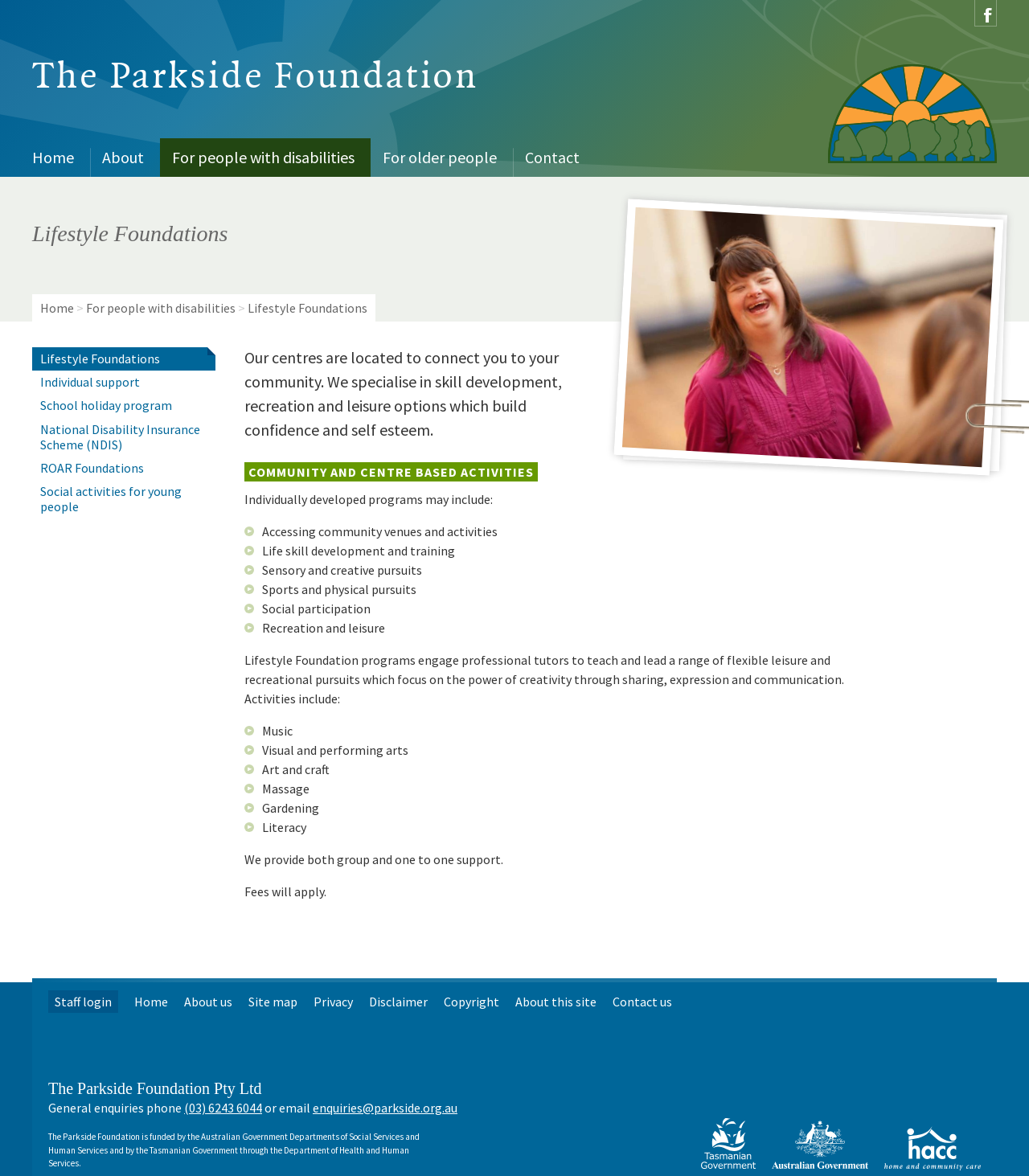Please identify the bounding box coordinates of the element I need to click to follow this instruction: "Click on the 'Facebook' link".

[0.947, 0.0, 0.969, 0.023]